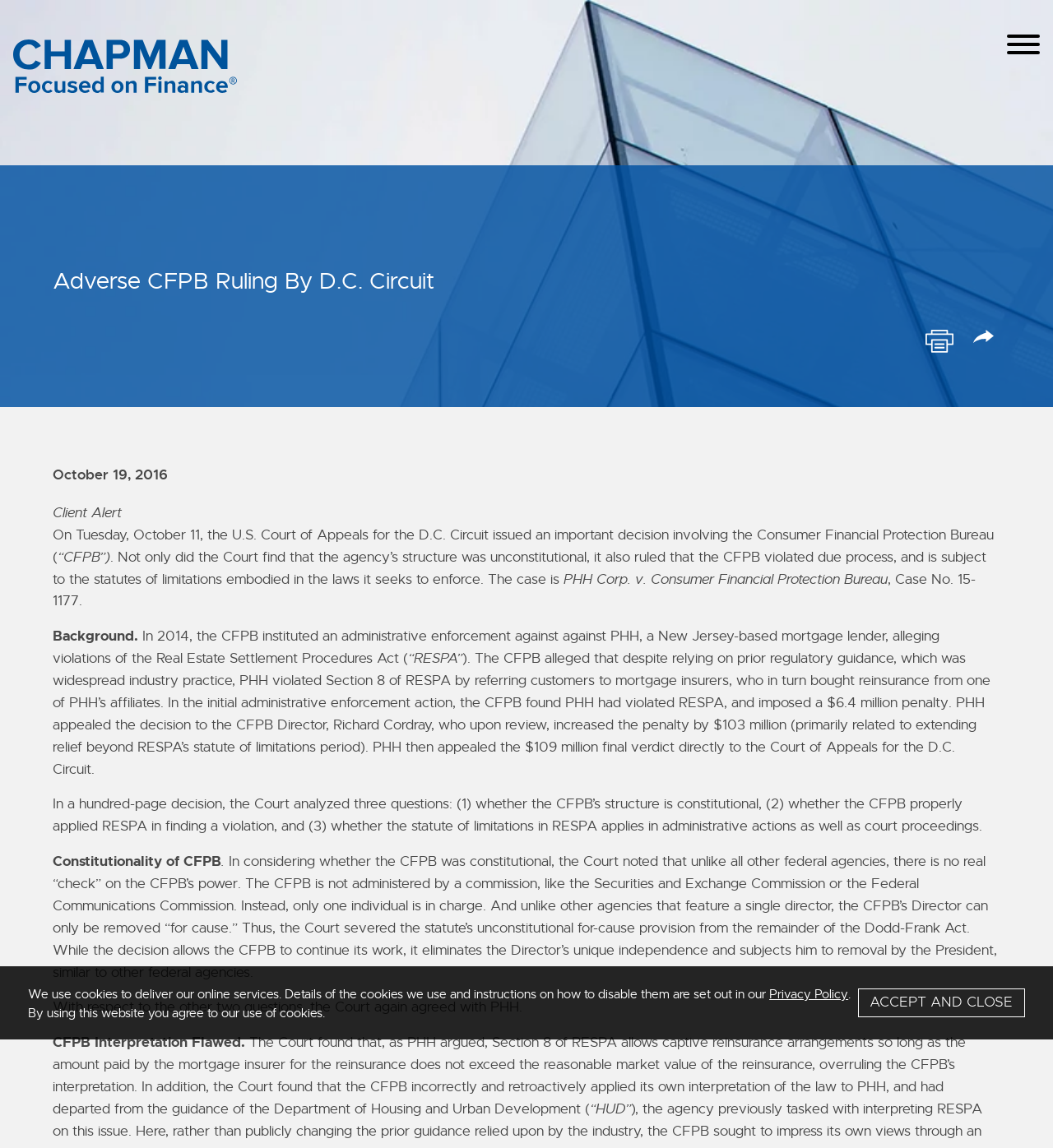Find the bounding box coordinates of the clickable area that will achieve the following instruction: "Click the 'Main Content' link".

[0.398, 0.004, 0.5, 0.03]